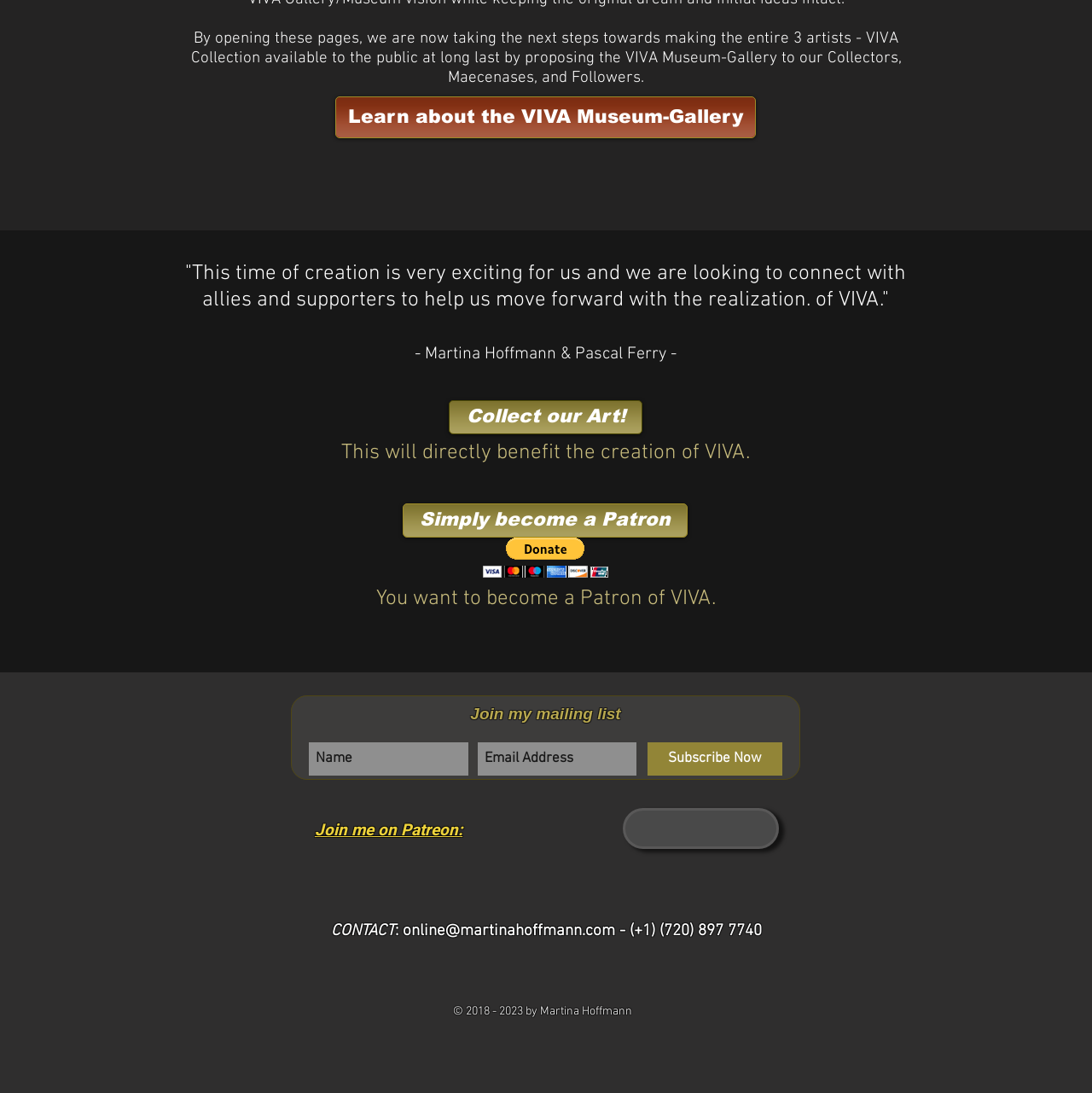Please determine the bounding box coordinates of the element to click on in order to accomplish the following task: "Join me on Patreon:". Ensure the coordinates are four float numbers ranging from 0 to 1, i.e., [left, top, right, bottom].

[0.288, 0.748, 0.423, 0.77]